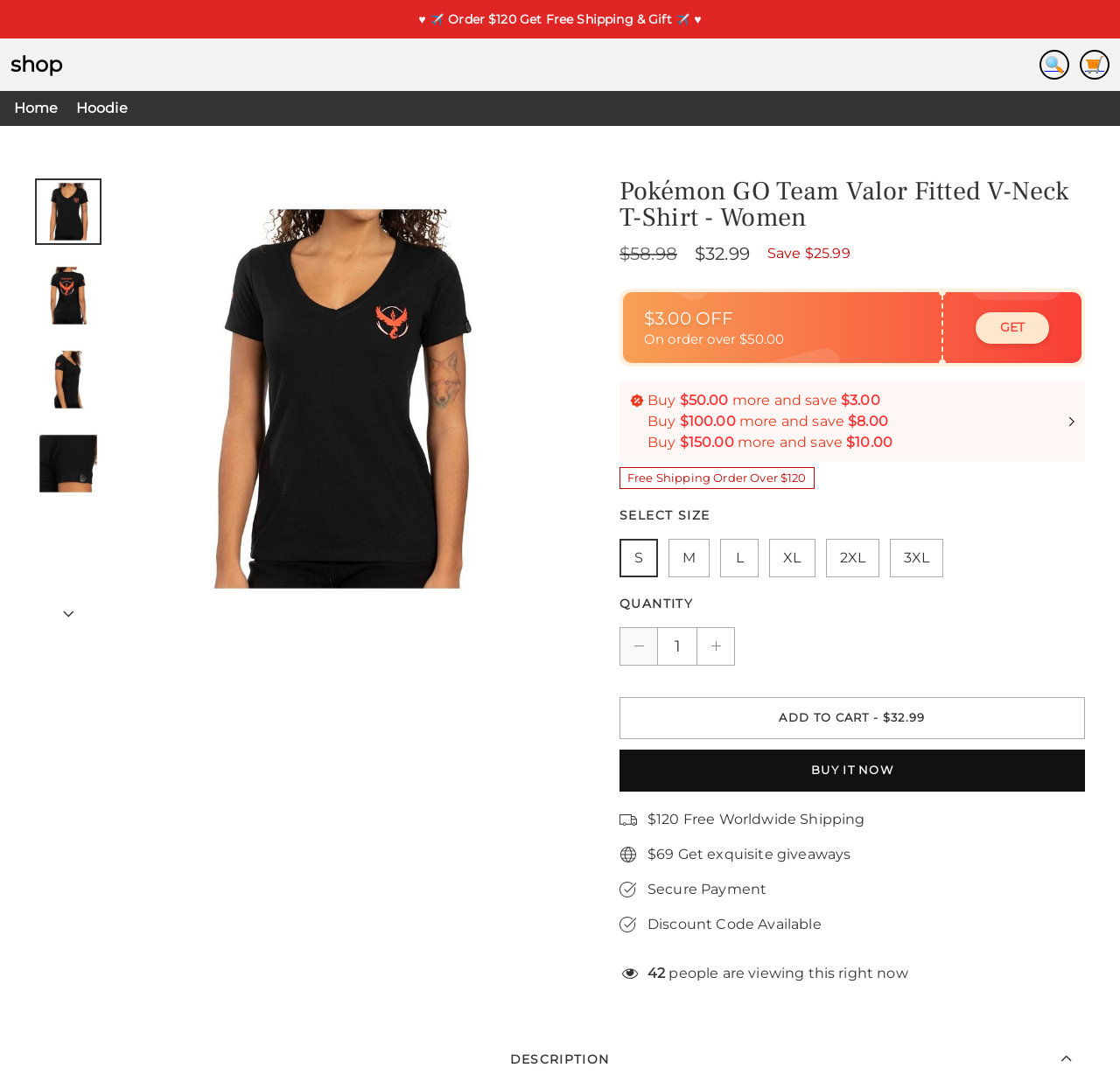Please locate the bounding box coordinates of the region I need to click to follow this instruction: "Select a size".

[0.553, 0.47, 0.634, 0.483]